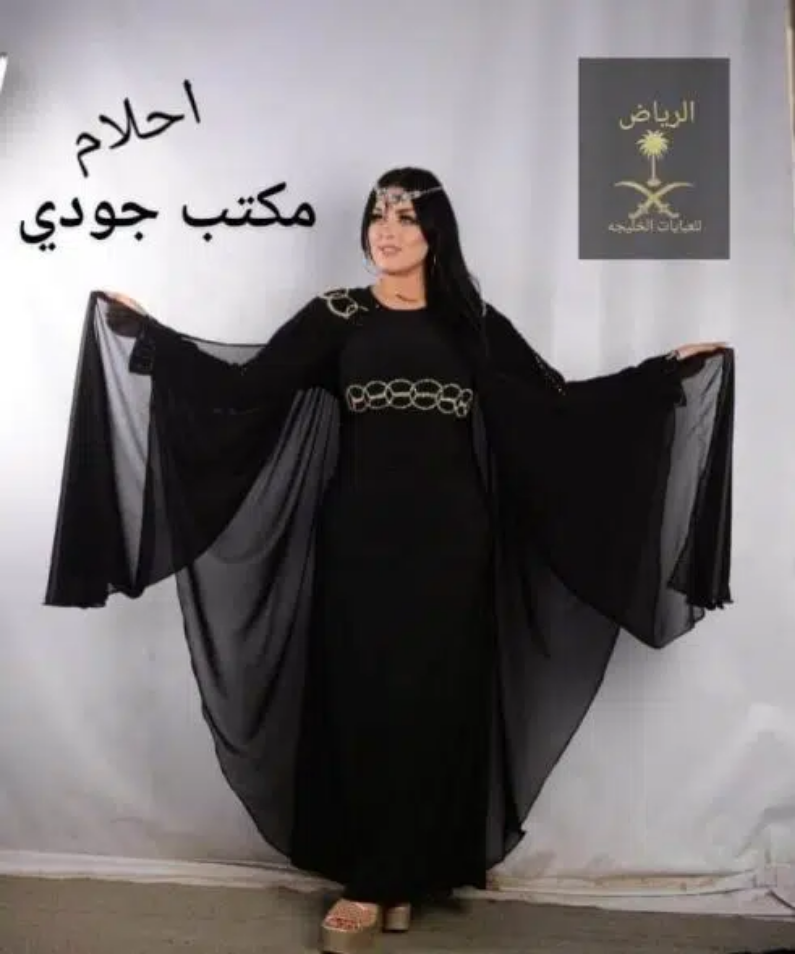Create an extensive and detailed description of the image.

The image features a stylish woman elegantly posing in a flowing black abaya. The outfit, which is characterized by its long sleeves and a striking design, is adorned with circular embellishments that add a touch of sophistication. Her hair is styled long and loose, complemented by a decorative headpiece that enhances the overall aesthetic. In the background, a soft, neutral backdrop contrasts with the dark attire, emphasizing the beauty of the garment. Arabic text is visible alongside her, likely indicating the designer or brand name, adding cultural significance to the ensemble. The overall look epitomizes both modern fashion and traditional elegance, showcasing the versatility and beauty of the abaya.